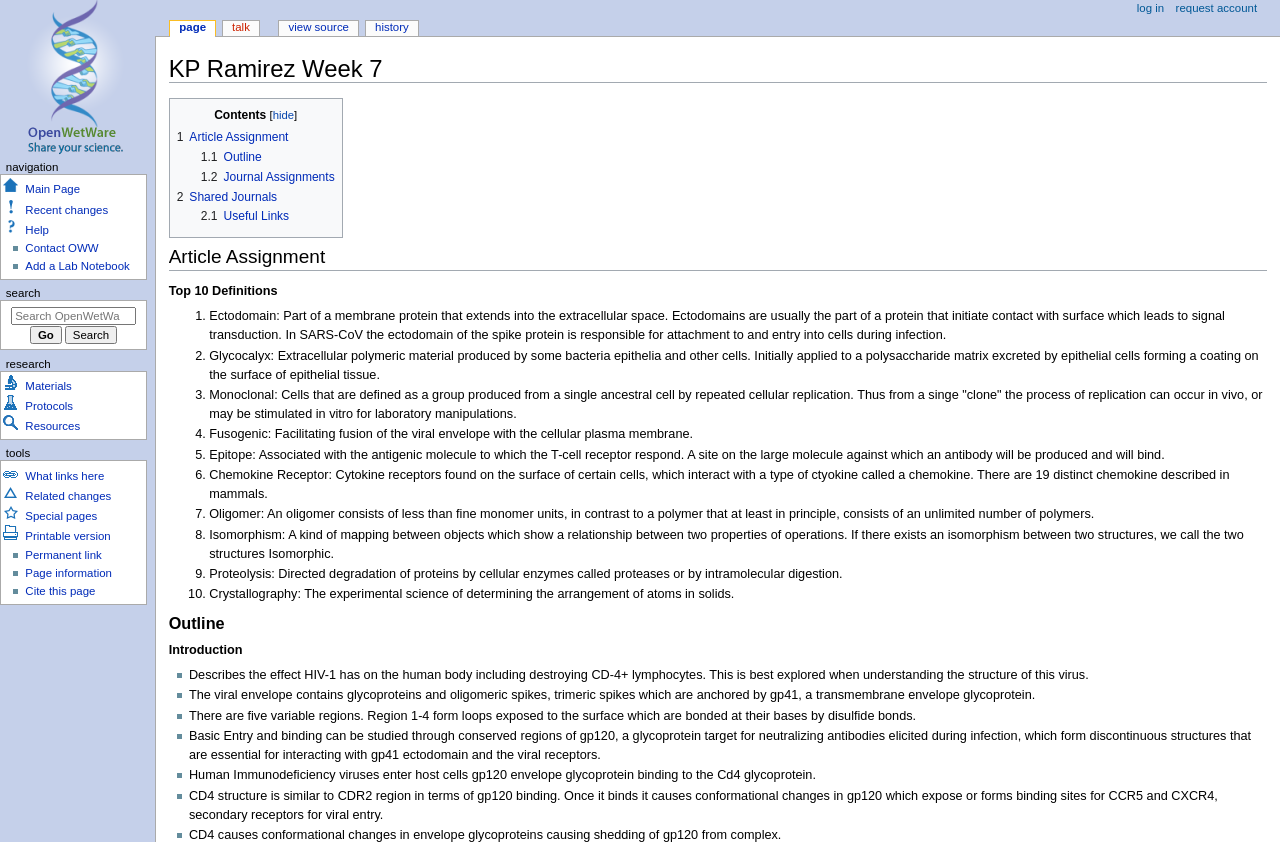Identify the bounding box coordinates for the element that needs to be clicked to fulfill this instruction: "Go to Main Page". Provide the coordinates in the format of four float numbers between 0 and 1: [left, top, right, bottom].

[0.02, 0.218, 0.063, 0.232]